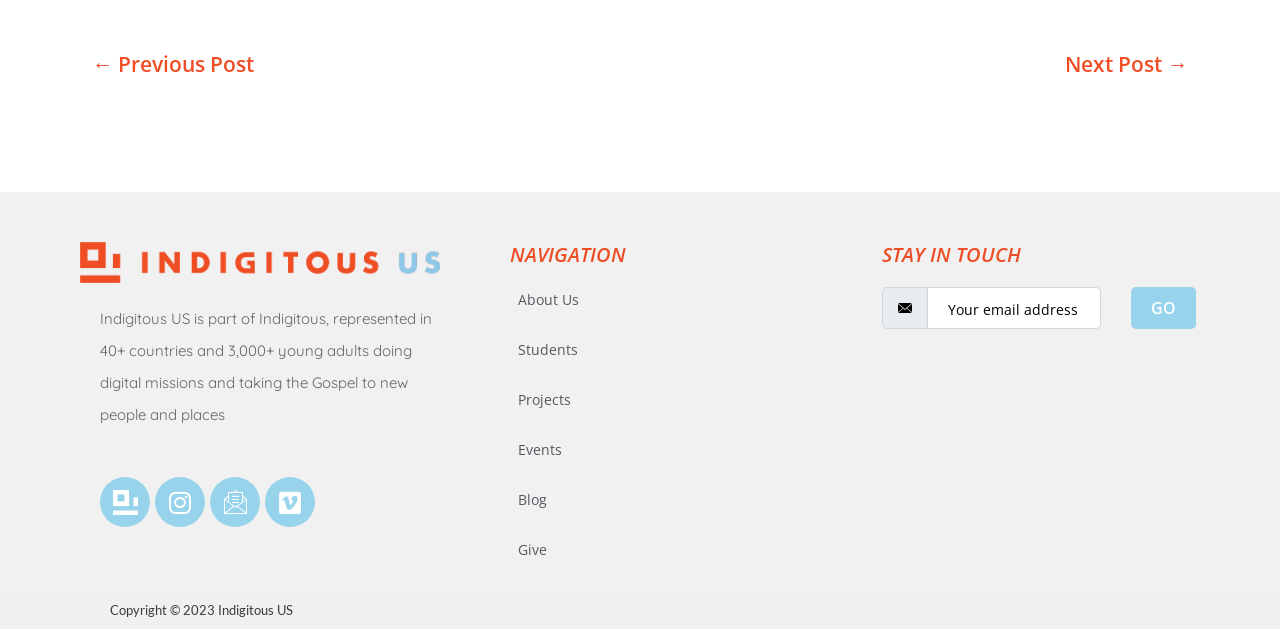Specify the bounding box coordinates of the element's region that should be clicked to achieve the following instruction: "subscribe via email". The bounding box coordinates consist of four float numbers between 0 and 1, in the format [left, top, right, bottom].

[0.724, 0.457, 0.86, 0.524]